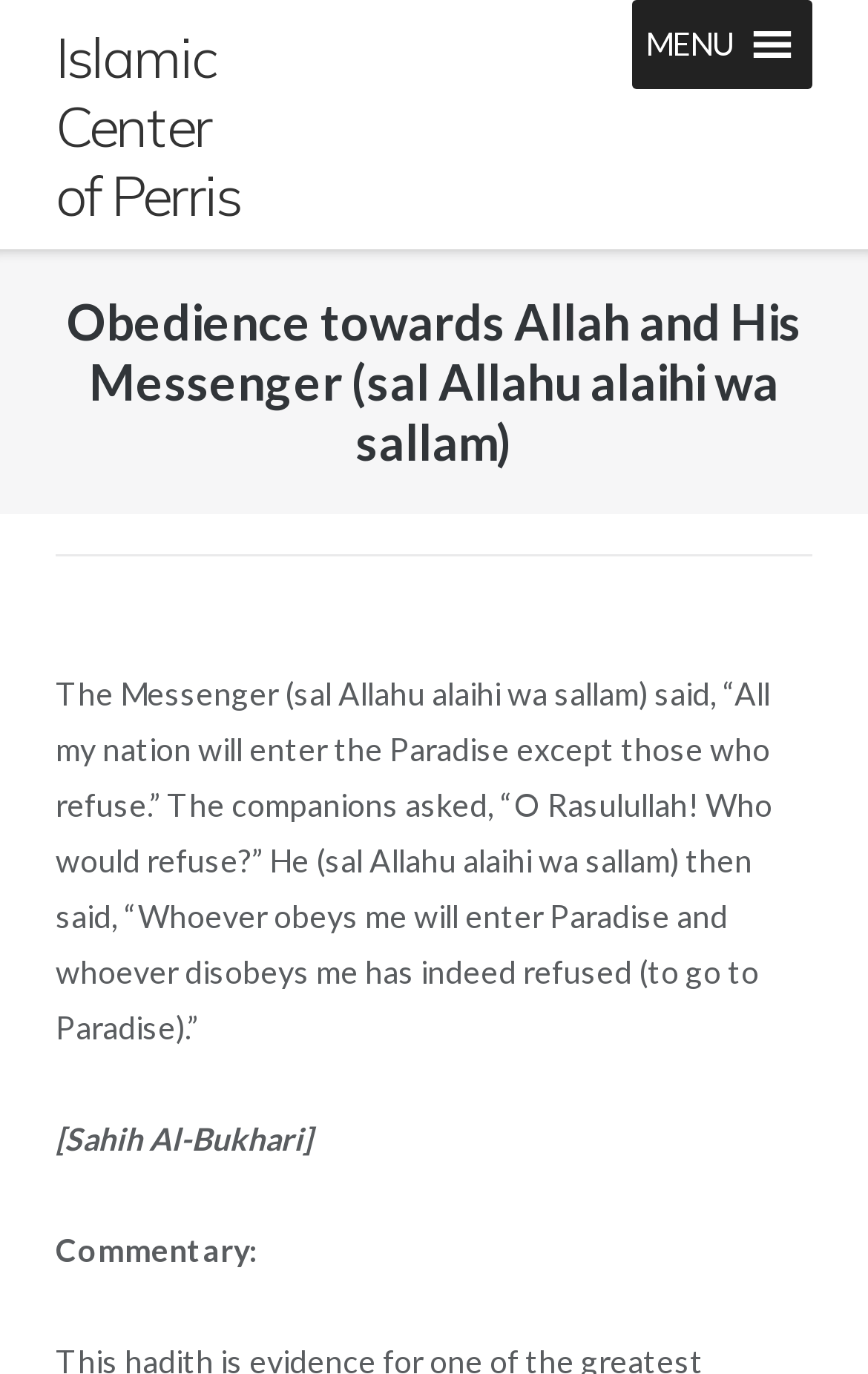What is the name of the Islamic center mentioned on the webpage?
Use the information from the screenshot to give a comprehensive response to the question.

The answer can be found by looking at the link element with the text 'Islamic Center of Perris' at the top of the webpage.